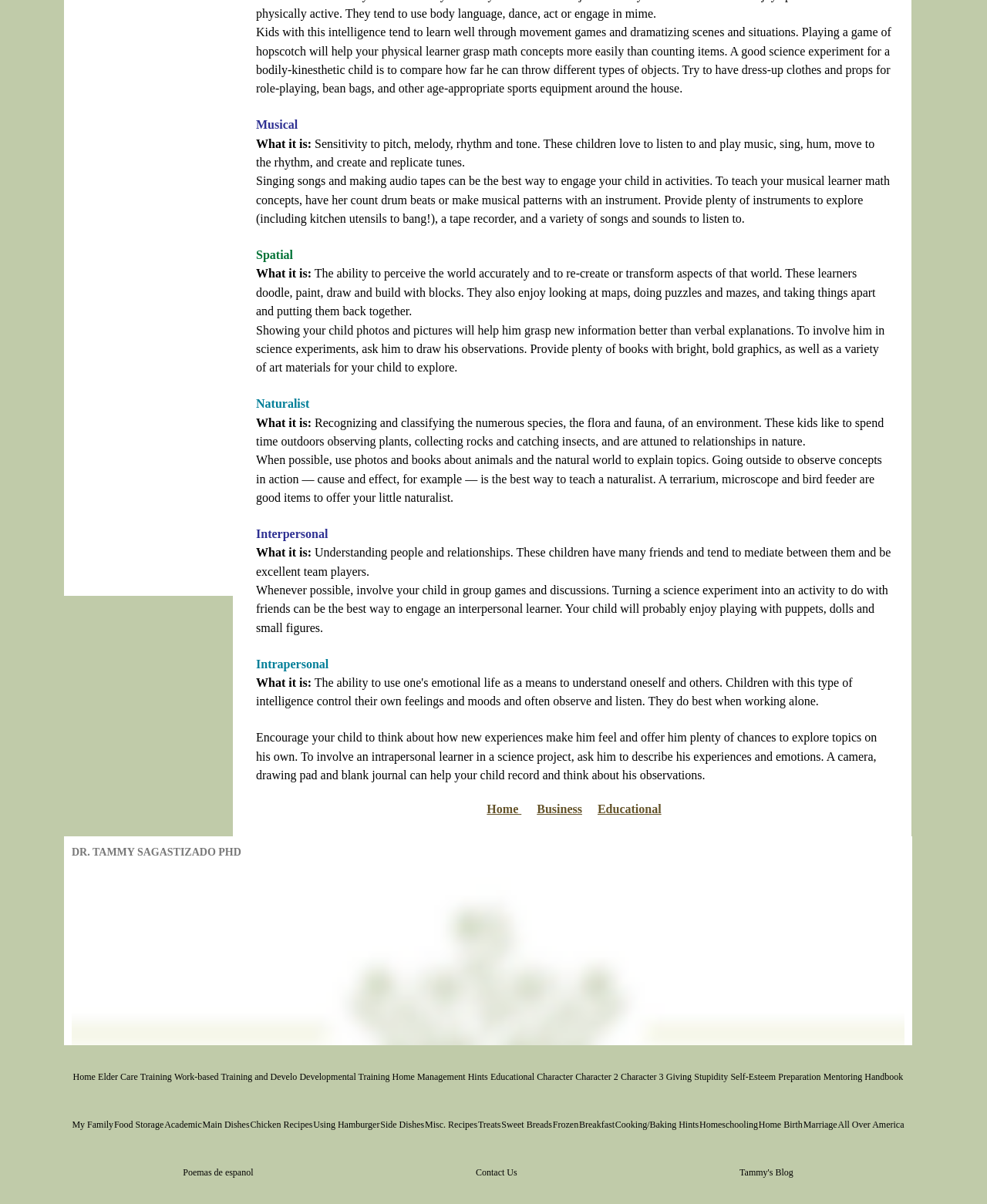From the webpage screenshot, predict the bounding box coordinates (top-left x, top-left y, bottom-right x, bottom-right y) for the UI element described here: Paint Tool SAI v2.2

None